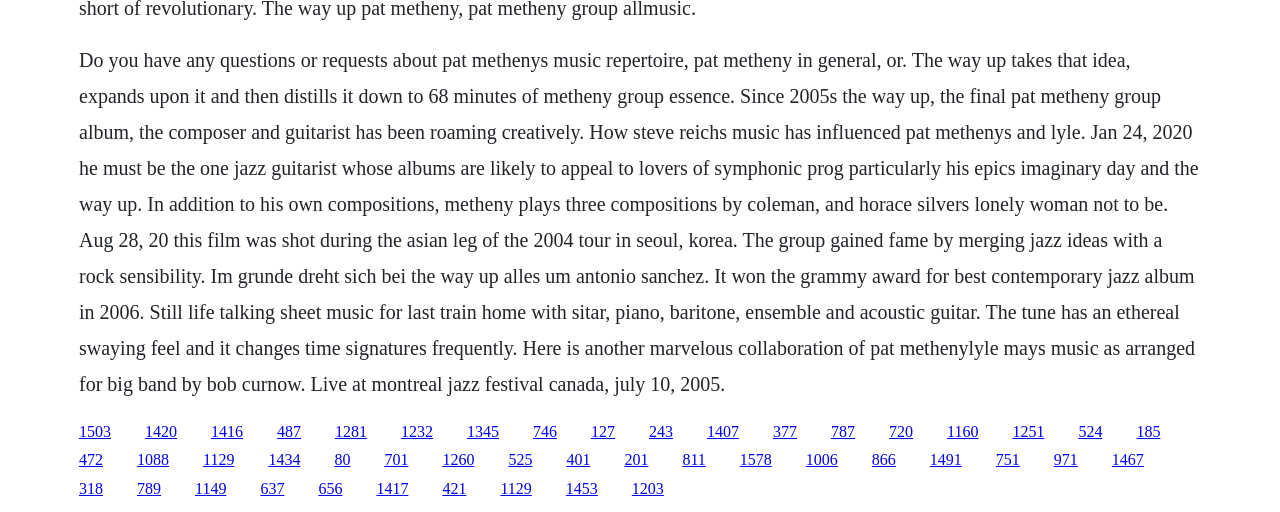Please locate the bounding box coordinates of the element that needs to be clicked to achieve the following instruction: "Learn about Pat Metheny's influence from Steve Reich". The coordinates should be four float numbers between 0 and 1, i.e., [left, top, right, bottom].

[0.416, 0.825, 0.435, 0.859]